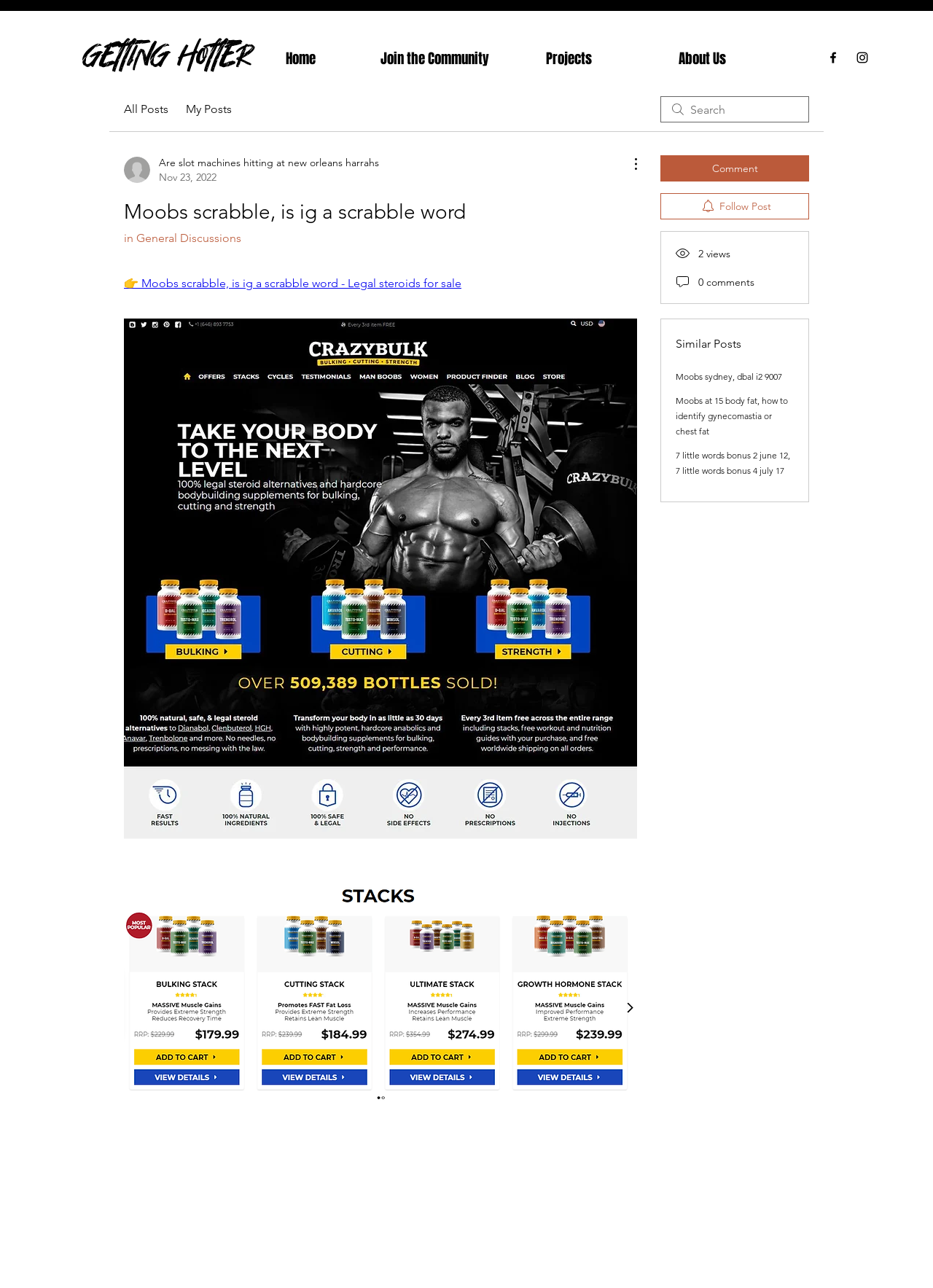Pinpoint the bounding box coordinates of the clickable area necessary to execute the following instruction: "Follow the post". The coordinates should be given as four float numbers between 0 and 1, namely [left, top, right, bottom].

[0.708, 0.15, 0.867, 0.17]